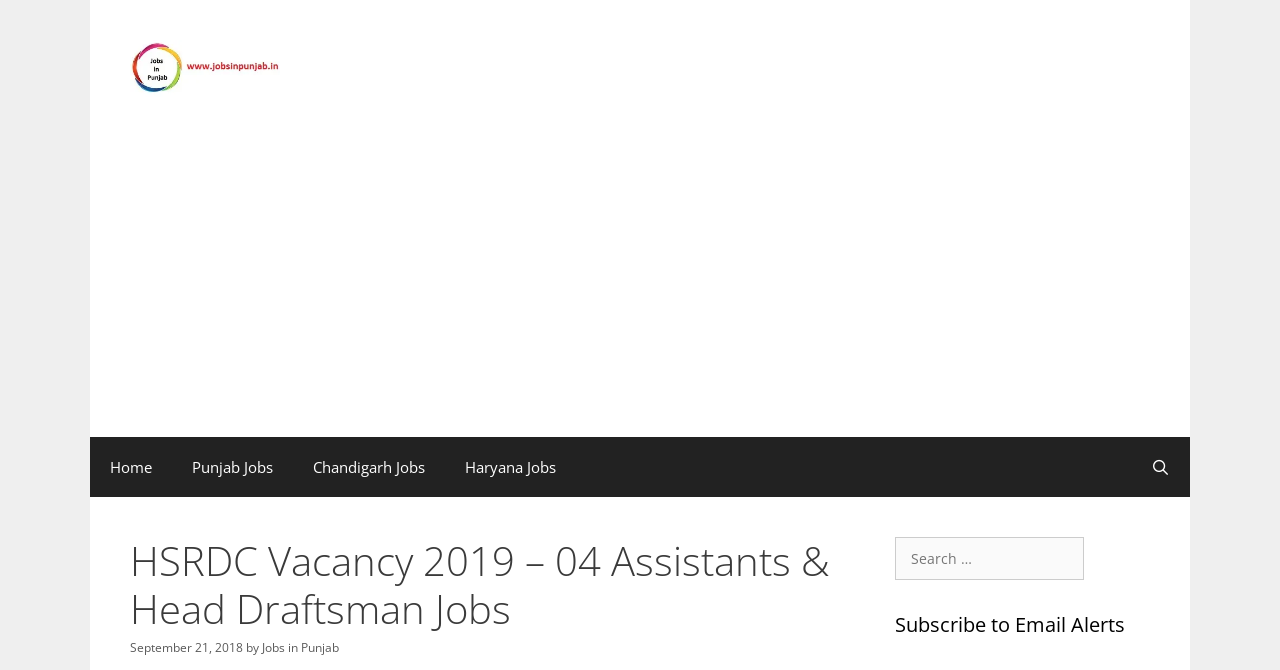Please provide a brief answer to the following inquiry using a single word or phrase:
How many job categories are listed in the navigation menu?

4